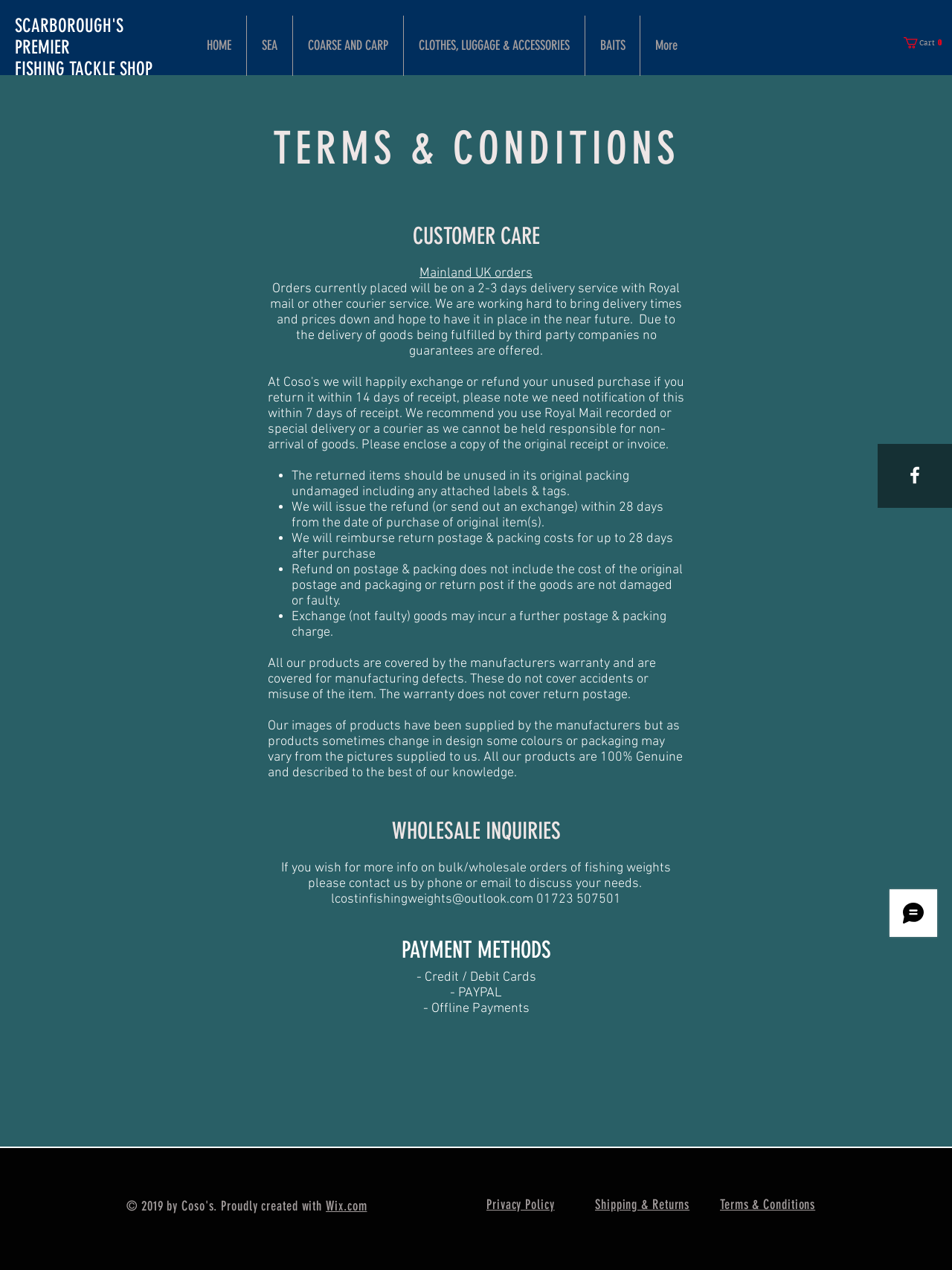Provide your answer to the question using just one word or phrase: What is the name of the fishing tackle shop?

Coso's Tackle